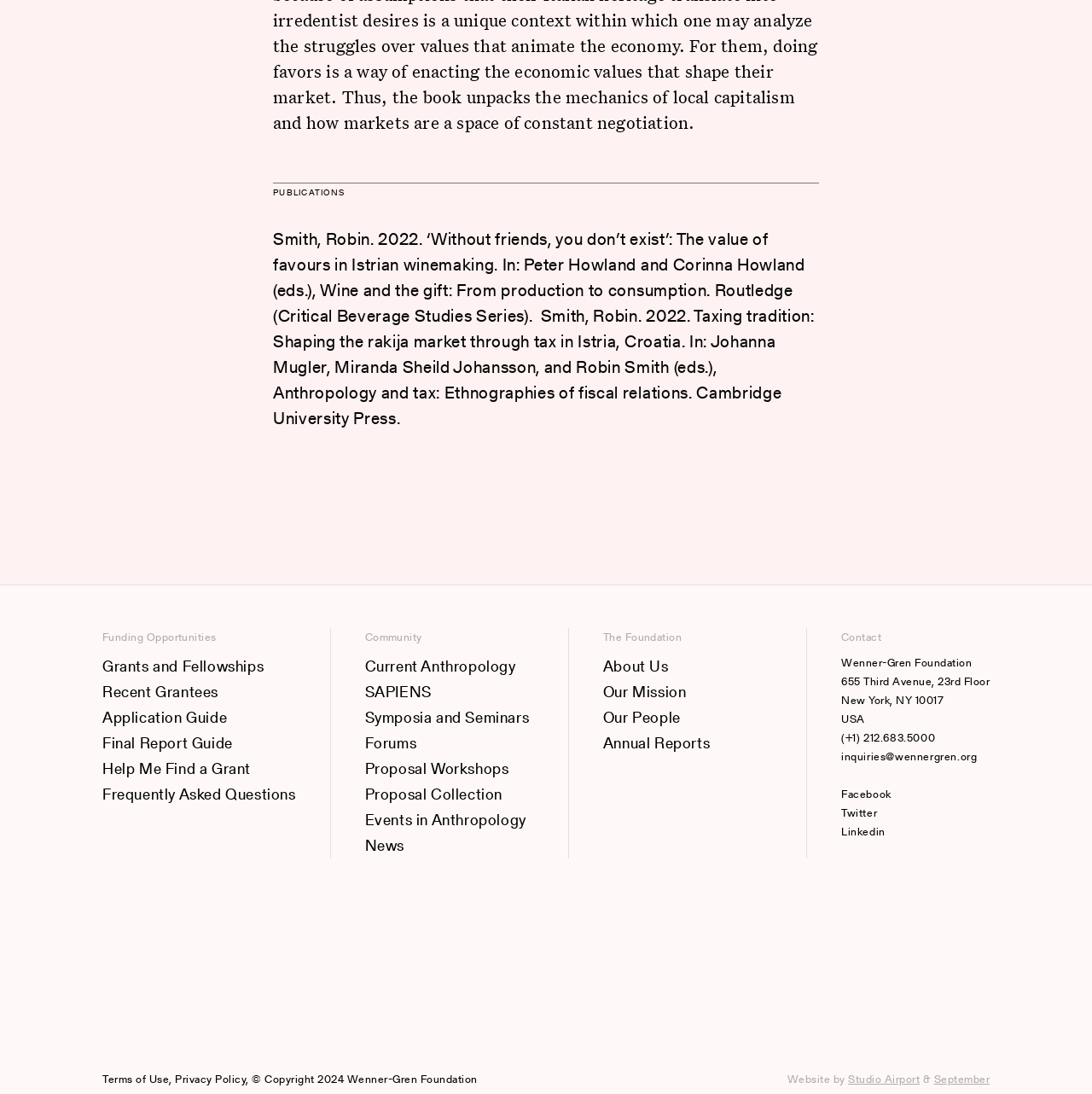Identify the coordinates of the bounding box for the element that must be clicked to accomplish the instruction: "Contact the Wenner-Gren Foundation".

[0.77, 0.575, 0.807, 0.59]